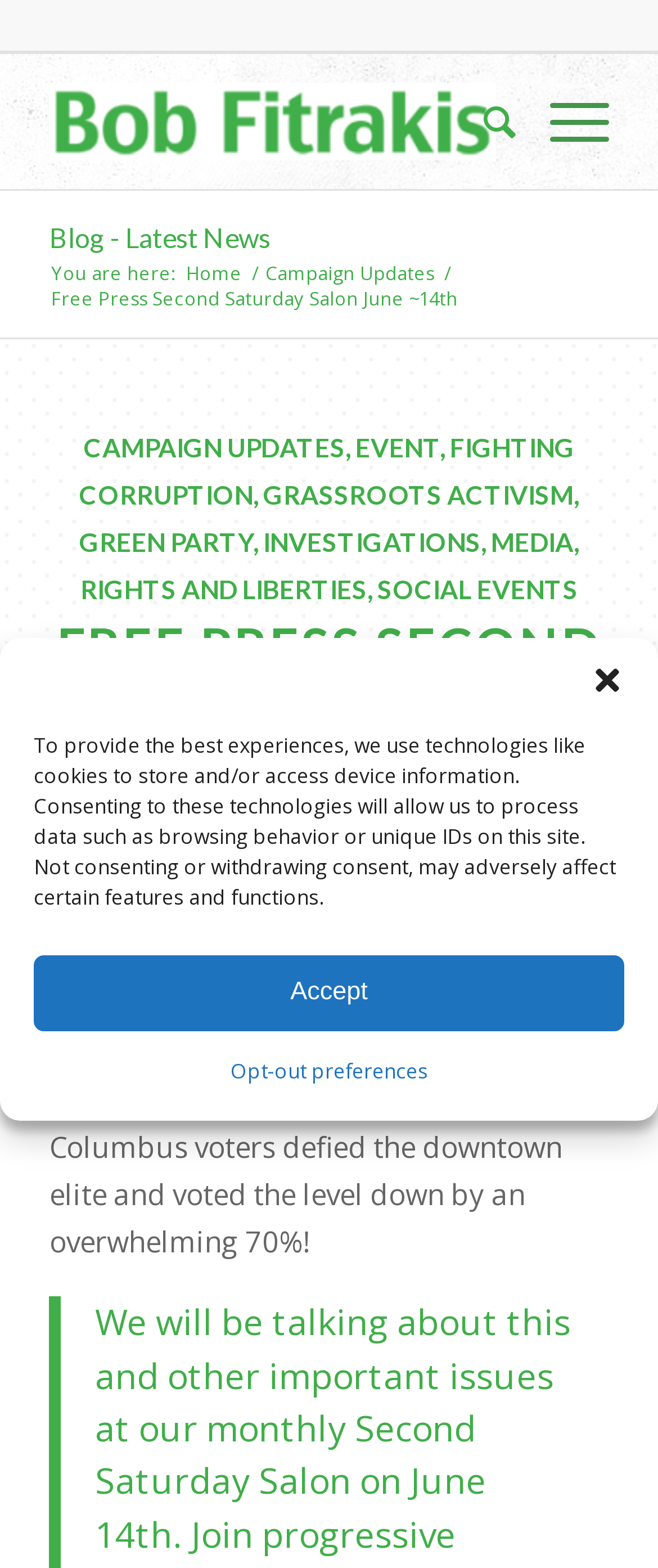Identify the bounding box coordinates of the region I need to click to complete this instruction: "Search for something".

[0.684, 0.034, 0.784, 0.121]